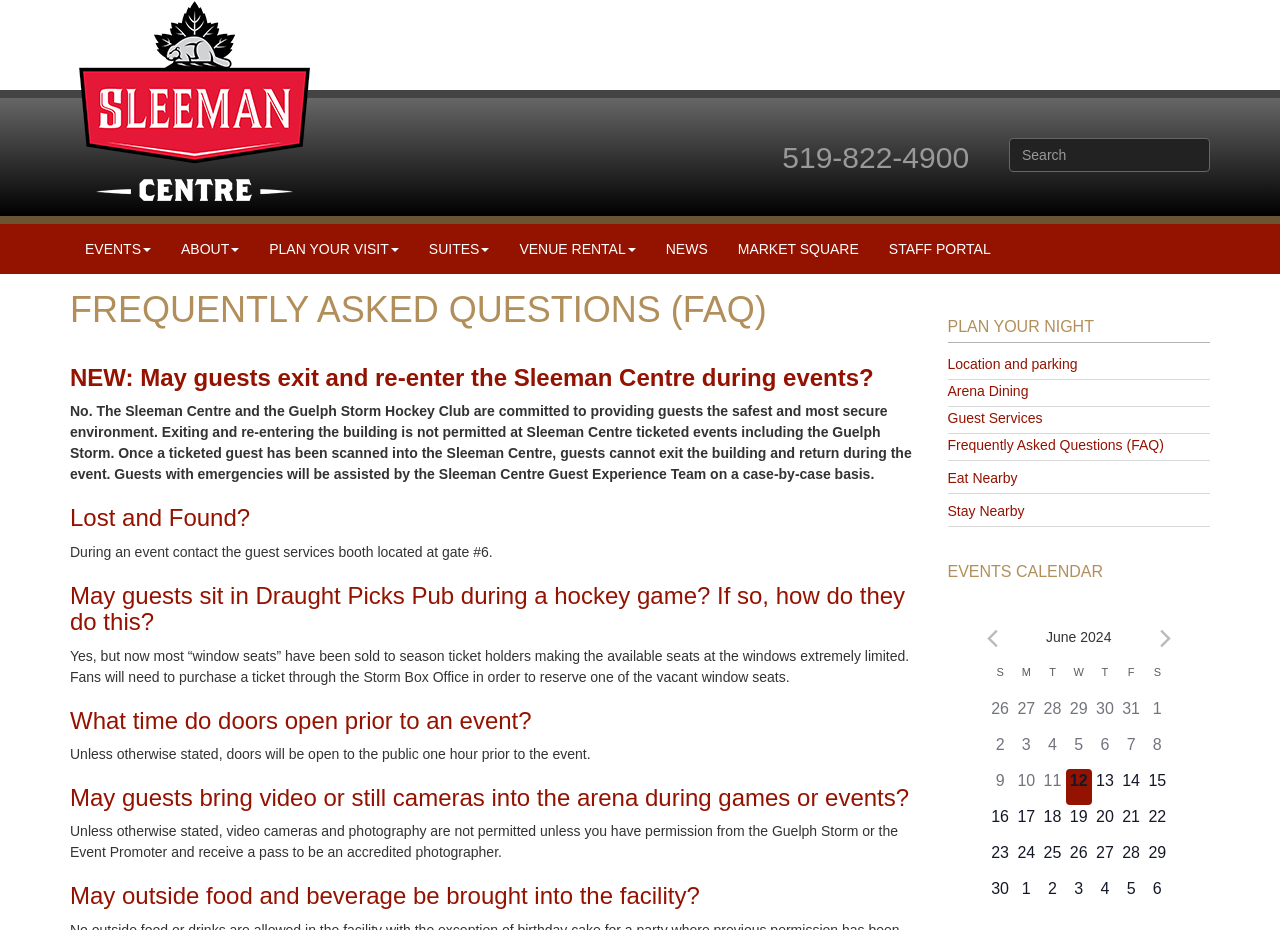Is video camera allowed in the arena during games or events?
From the details in the image, provide a complete and detailed answer to the question.

According to the FAQ section, the answer to the question 'May guests bring video or still cameras into the arena during games or events?' is 'Unless otherwise stated, video cameras and photography are not permitted unless you have permission from the Guelph Storm or the Event Promoter and receive a pass to be an accredited photographer.'